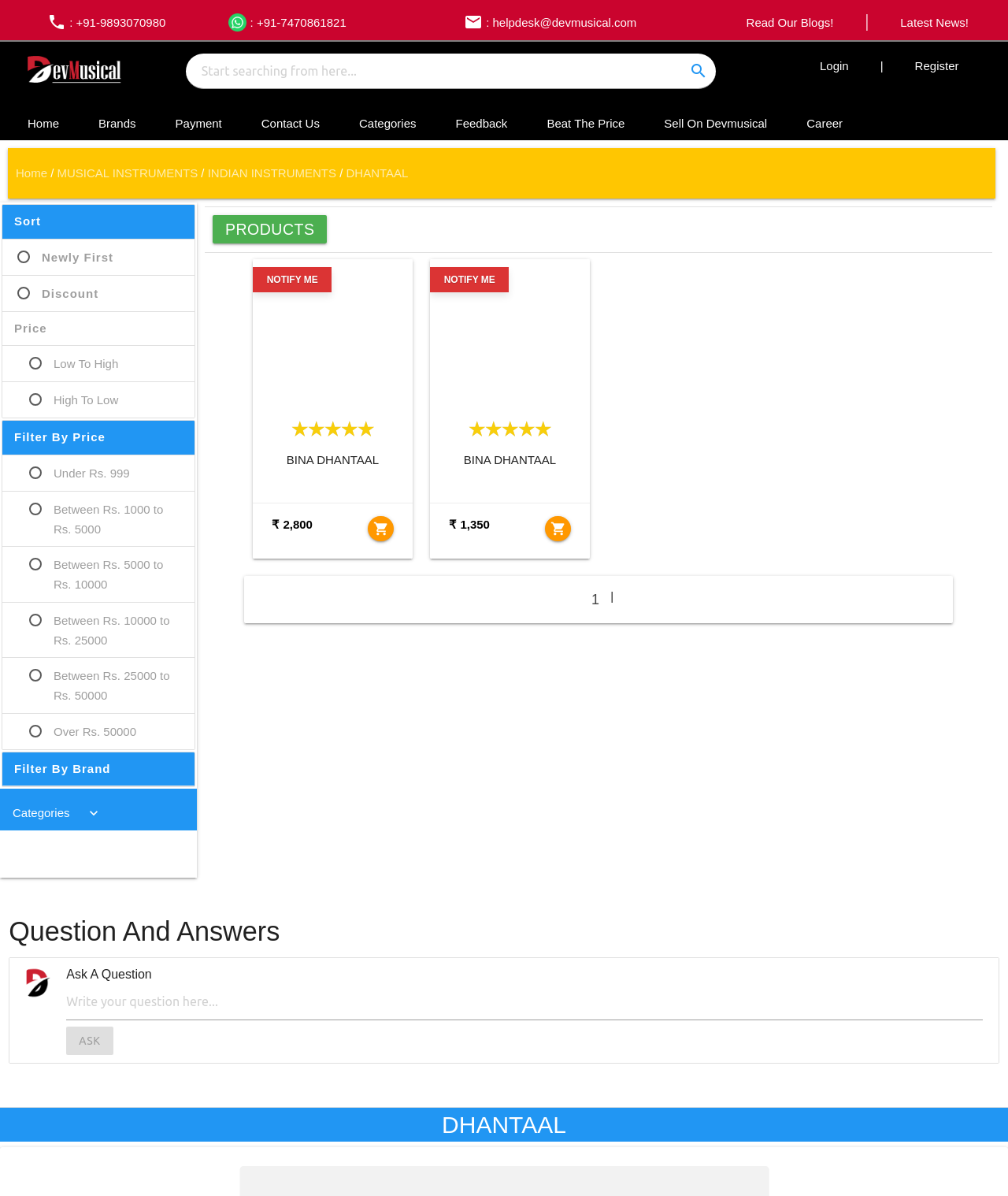Determine the bounding box coordinates of the clickable element to complete this instruction: "View Dhantaal products". Provide the coordinates in the format of four float numbers between 0 and 1, [left, top, right, bottom].

[0.343, 0.139, 0.405, 0.15]